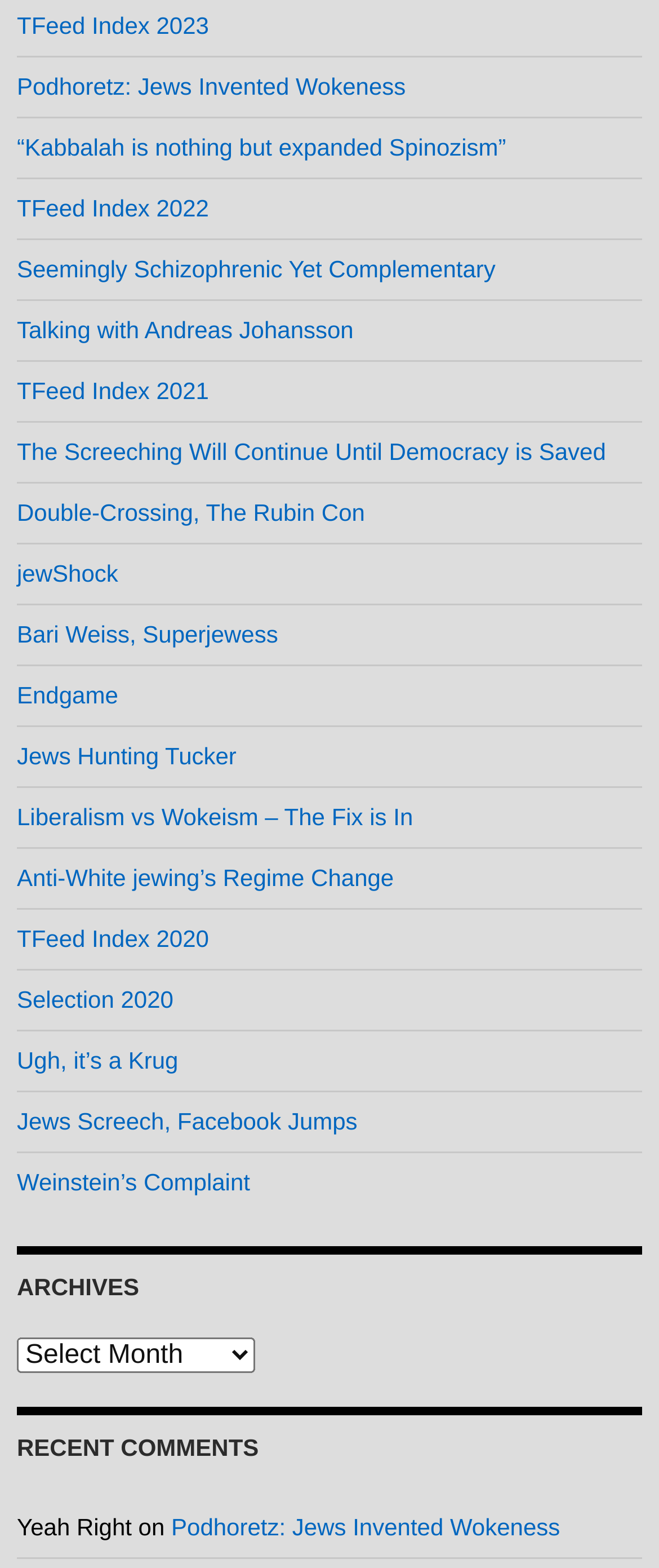Please pinpoint the bounding box coordinates for the region I should click to adhere to this instruction: "Read 'Yeah Right' comment".

[0.026, 0.965, 0.2, 0.982]